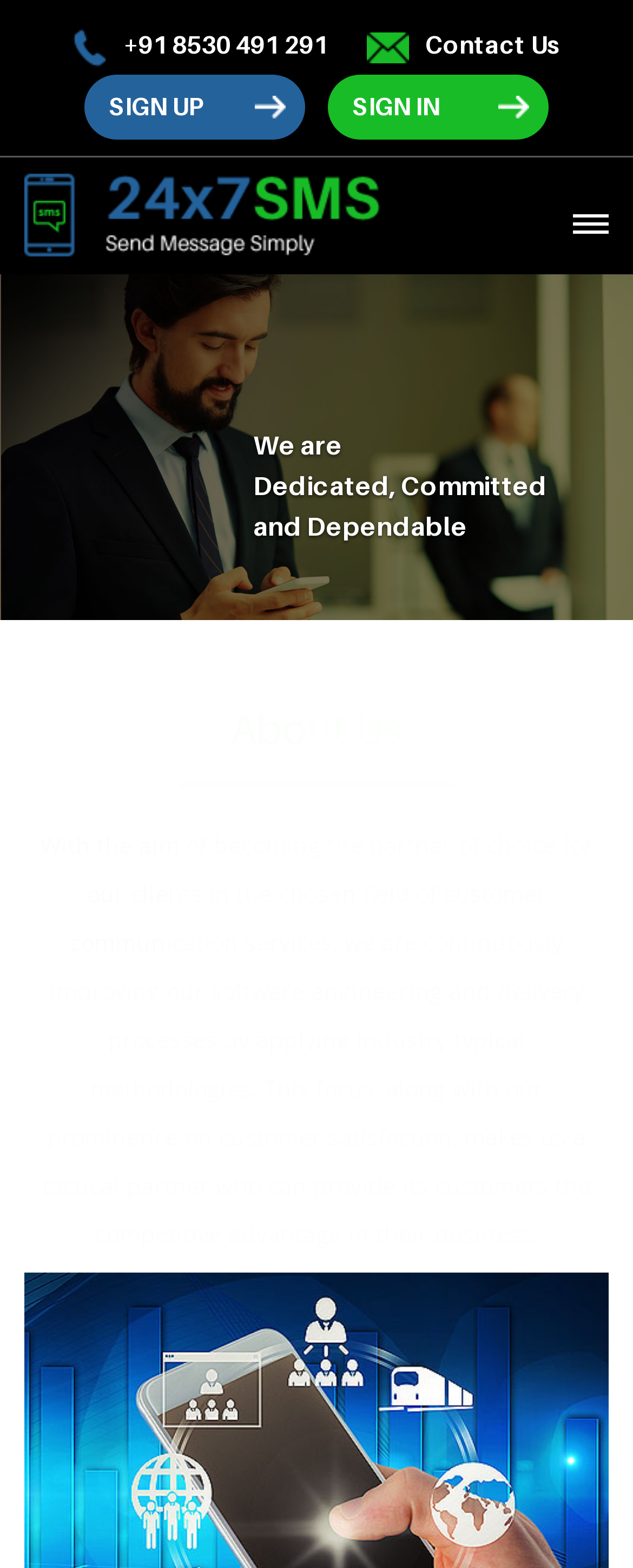Extract the bounding box coordinates for the HTML element that matches this description: "parent_node: +64 9 358 7400". The coordinates should be four float numbers between 0 and 1, i.e., [left, top, right, bottom].

None